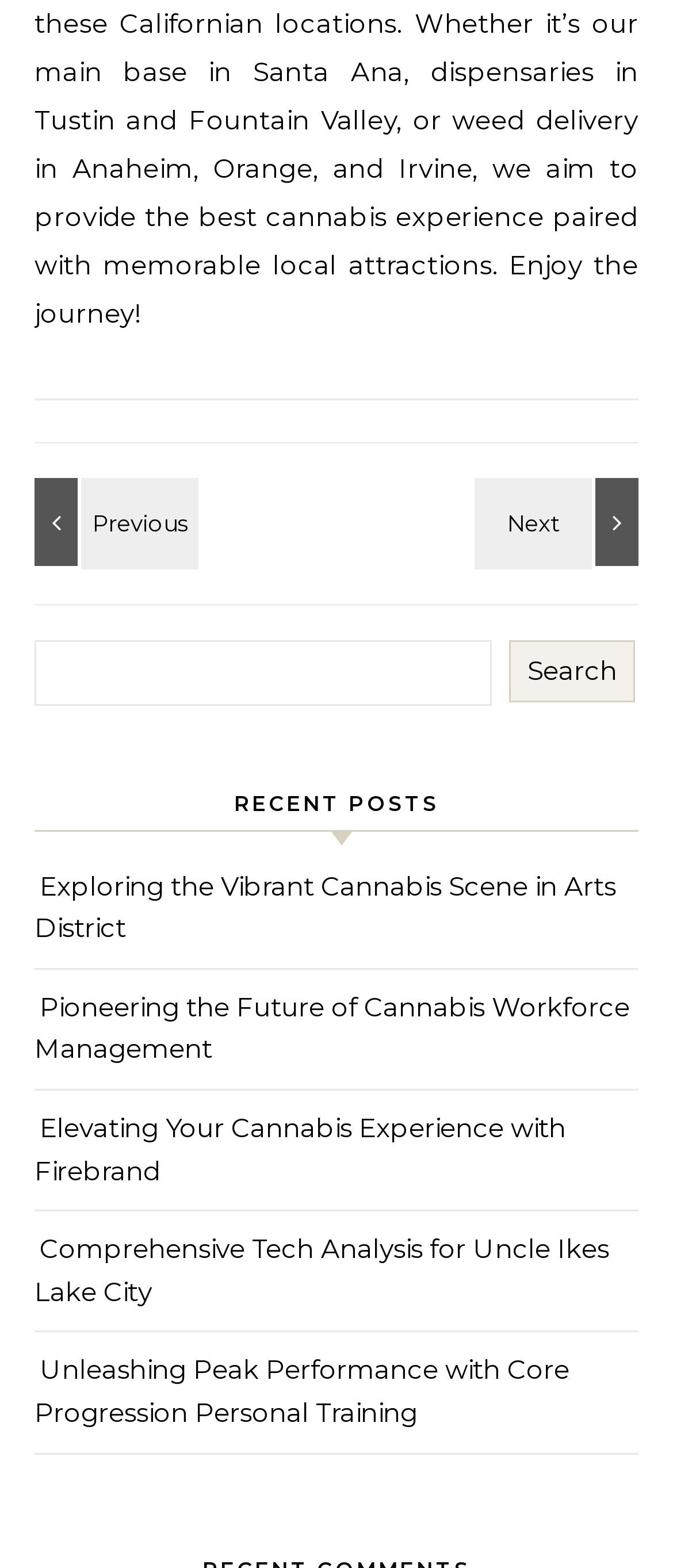Please find the bounding box coordinates of the element that must be clicked to perform the given instruction: "search for something". The coordinates should be four float numbers from 0 to 1, i.e., [left, top, right, bottom].

[0.051, 0.408, 0.731, 0.45]